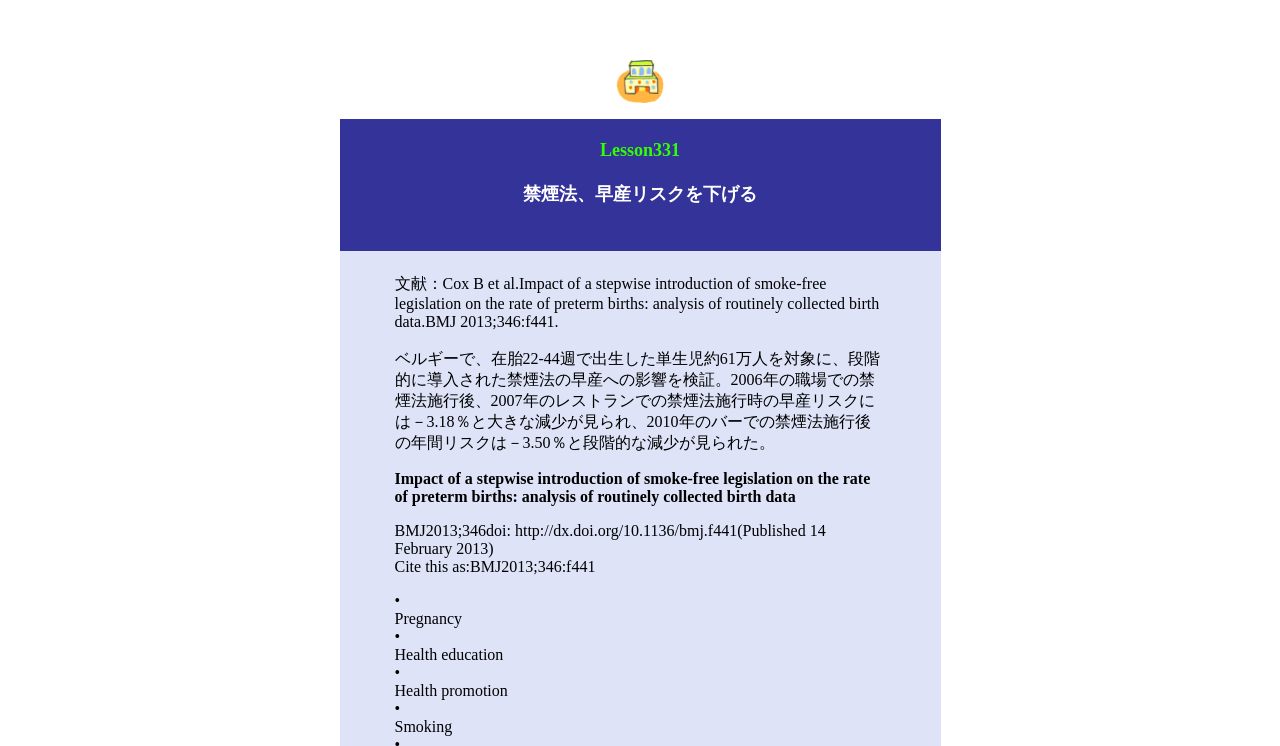Respond with a single word or phrase:
What is the publication date of the BMJ article?

14 February 2013